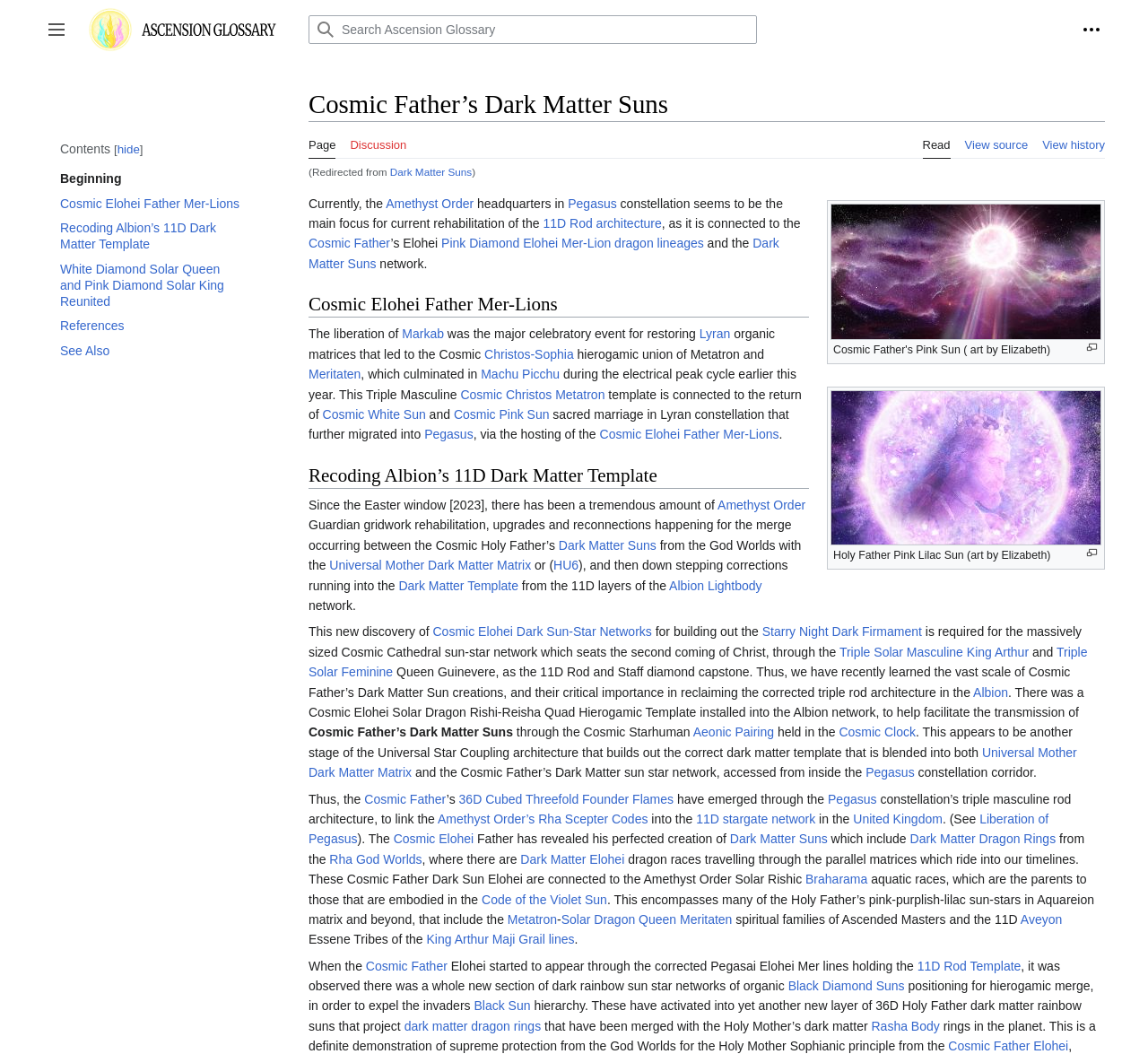Locate the bounding box coordinates of the clickable area to execute the instruction: "Search Ascension Glossary". Provide the coordinates as four float numbers between 0 and 1, represented as [left, top, right, bottom].

[0.25, 0.015, 0.923, 0.042]